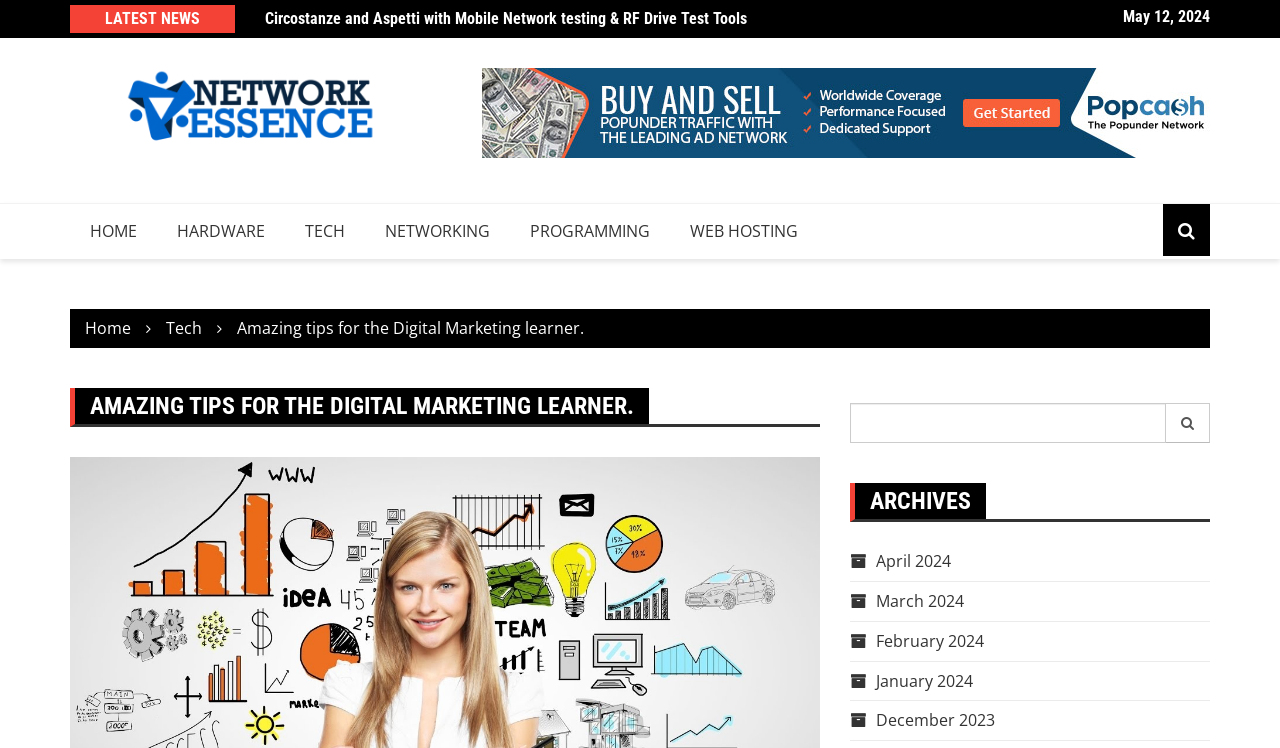What is the purpose of the textbox in the search section?
Answer the question using a single word or phrase, according to the image.

Search input